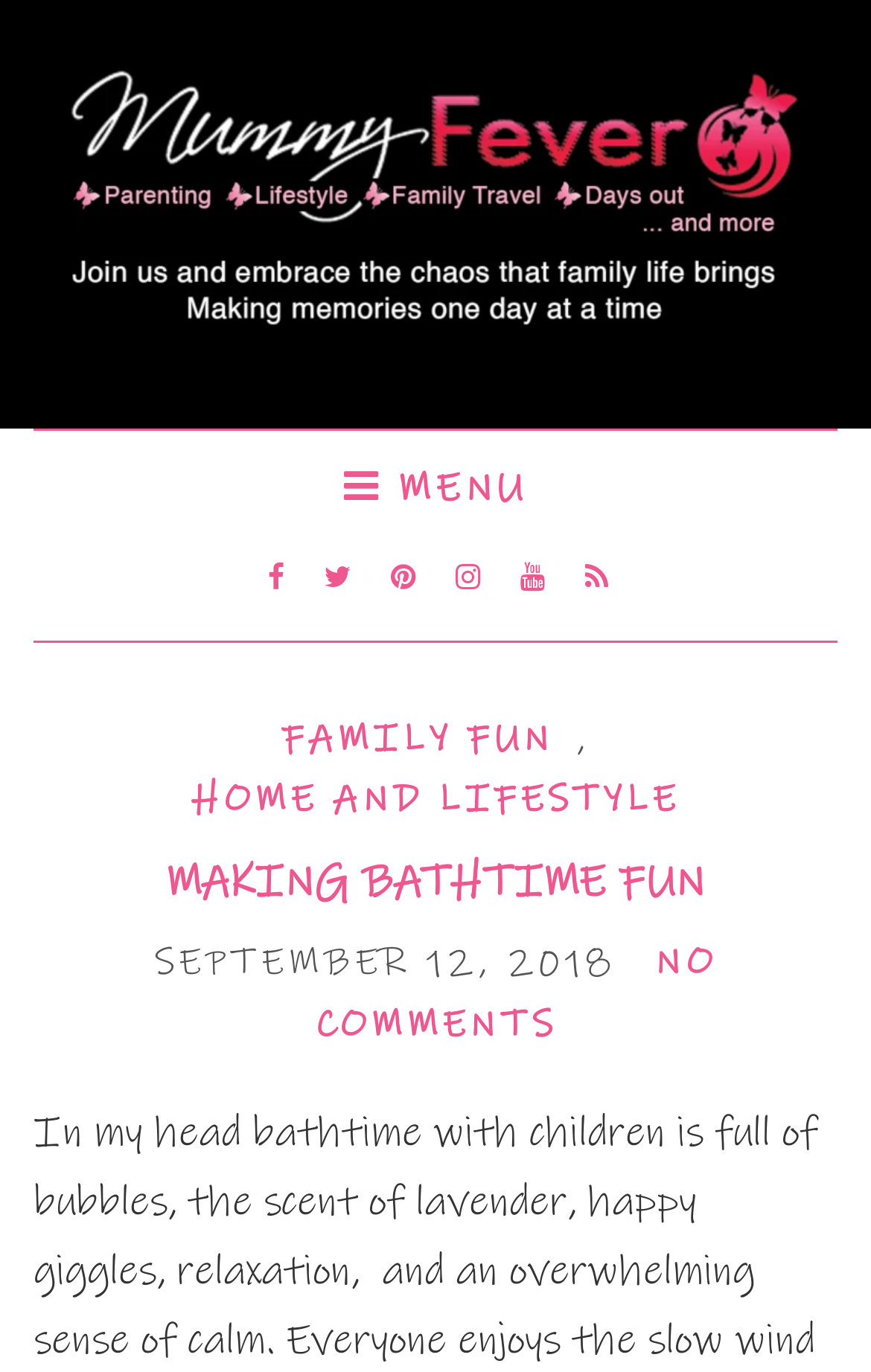Determine the bounding box coordinates in the format (top-left x, top-left y, bottom-right x, bottom-right y). Ensure all values are floating point numbers between 0 and 1. Identify the bounding box of the UI element described by: Family Fun

[0.323, 0.517, 0.636, 0.562]